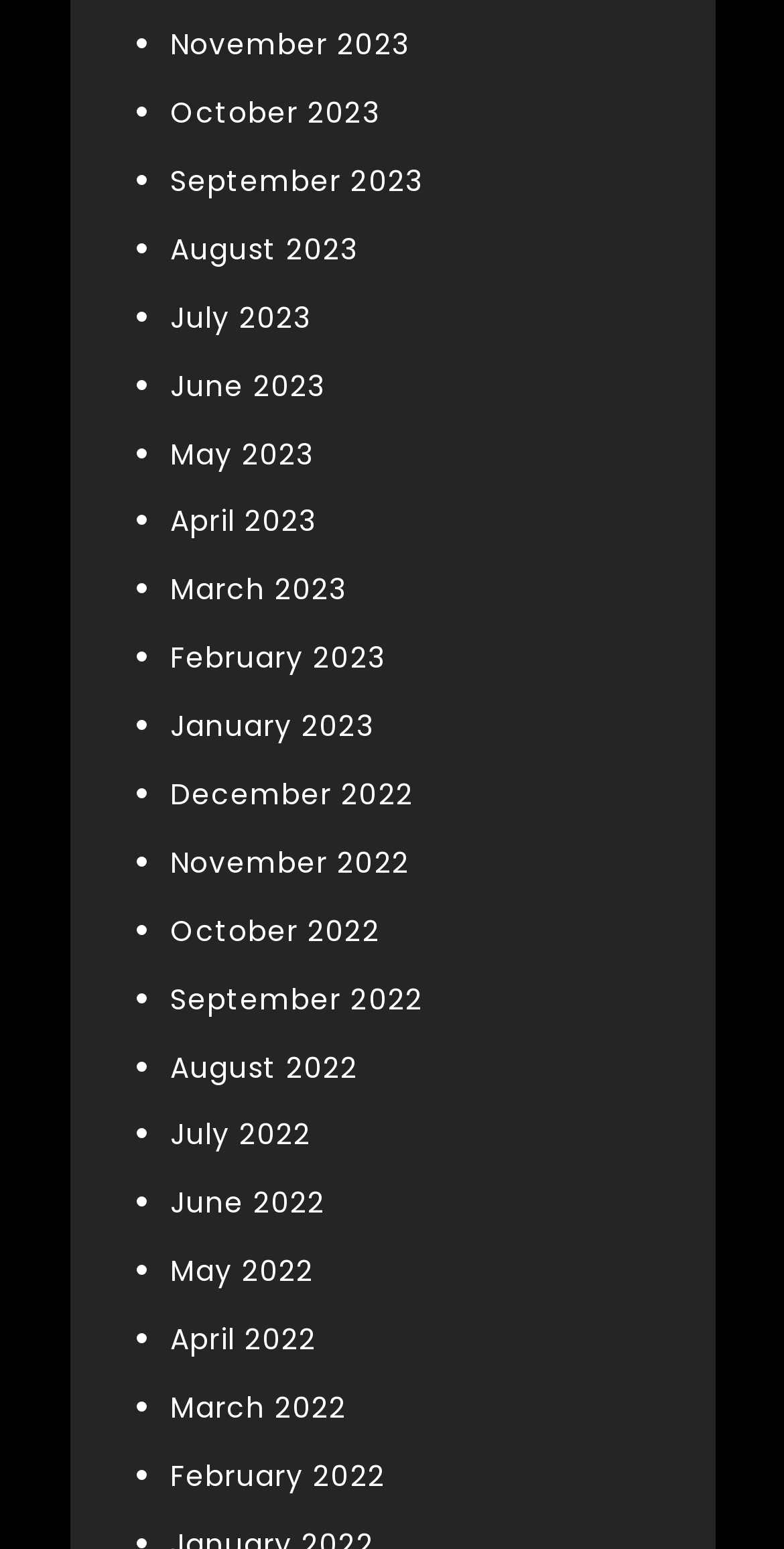Based on the image, give a detailed response to the question: What is the earliest month listed?

By examining the list of links, I can see that the earliest month listed is February 2022, which is the last item in the list.